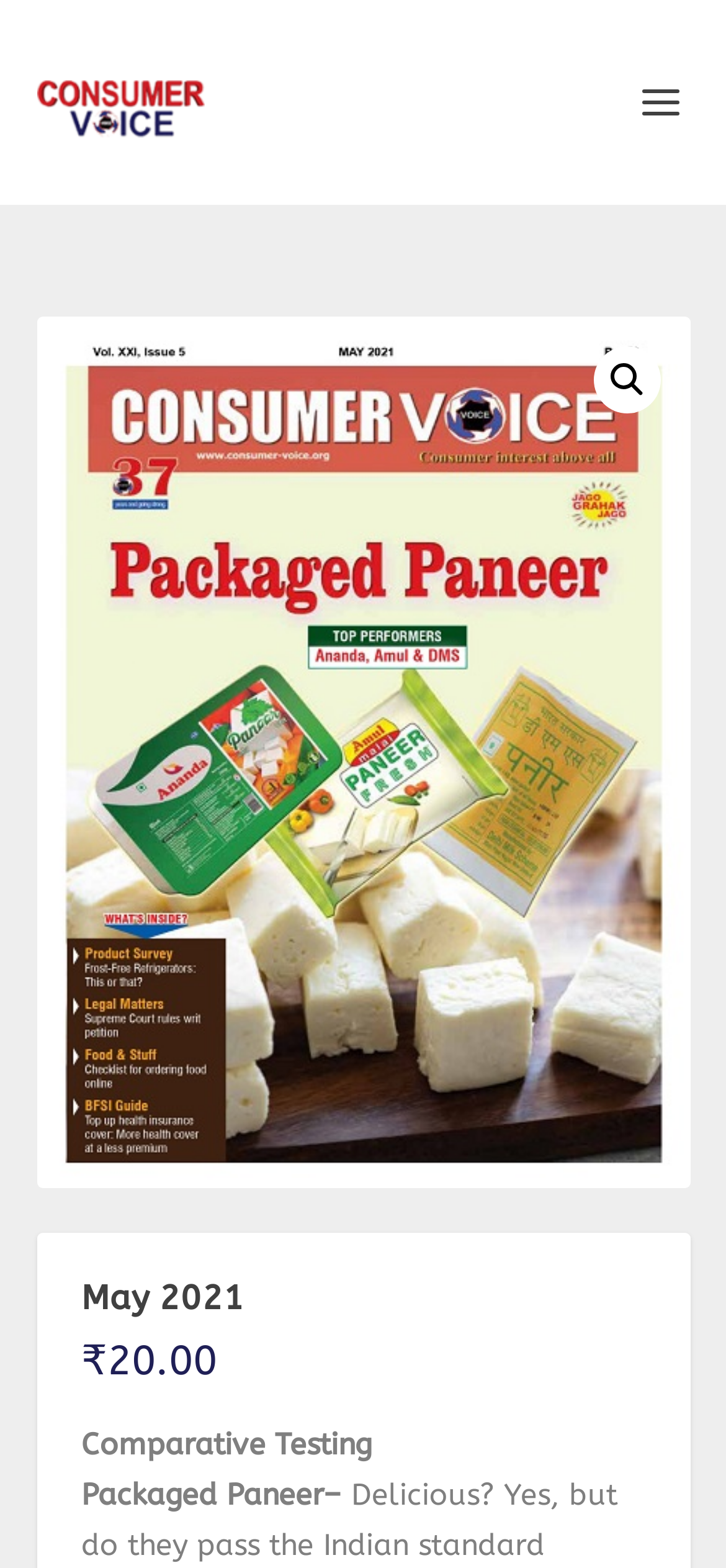Construct a thorough caption encompassing all aspects of the webpage.

The webpage is titled "May 2021 | Consumer Voice" and features a prominent link with the same title at the top left corner, accompanied by an image with the same name. 

On the top right corner, there is a search icon represented by a magnifying glass emoji. 

Below the title, a horizontal section spans across the page, containing a large image that takes up most of the width. 

On the top left of this section, there is a heading that reads "May 2021". To the right of the heading, there is a currency symbol "₹" followed by the text "20.00". 

Further down, there is a line of text that reads "Comparative Testing", and below that, another line of text that starts with "Packaged Paneer–".